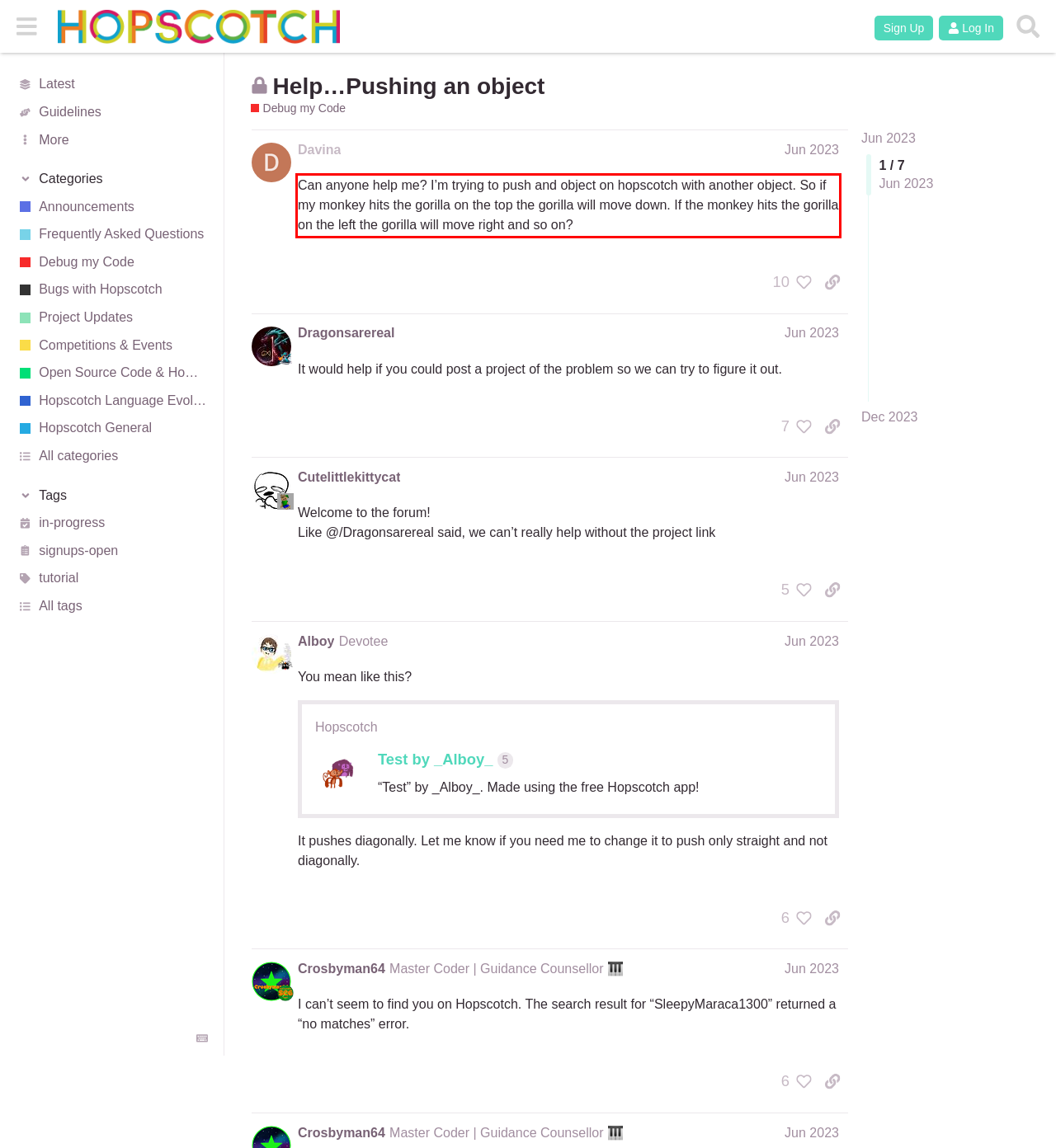Examine the screenshot of the webpage, locate the red bounding box, and perform OCR to extract the text contained within it.

Can anyone help me? I’m trying to push and object on hopscotch with another object. So if my monkey hits the gorilla on the top the gorilla will move down. If the monkey hits the gorilla on the left the gorilla will move right and so on?